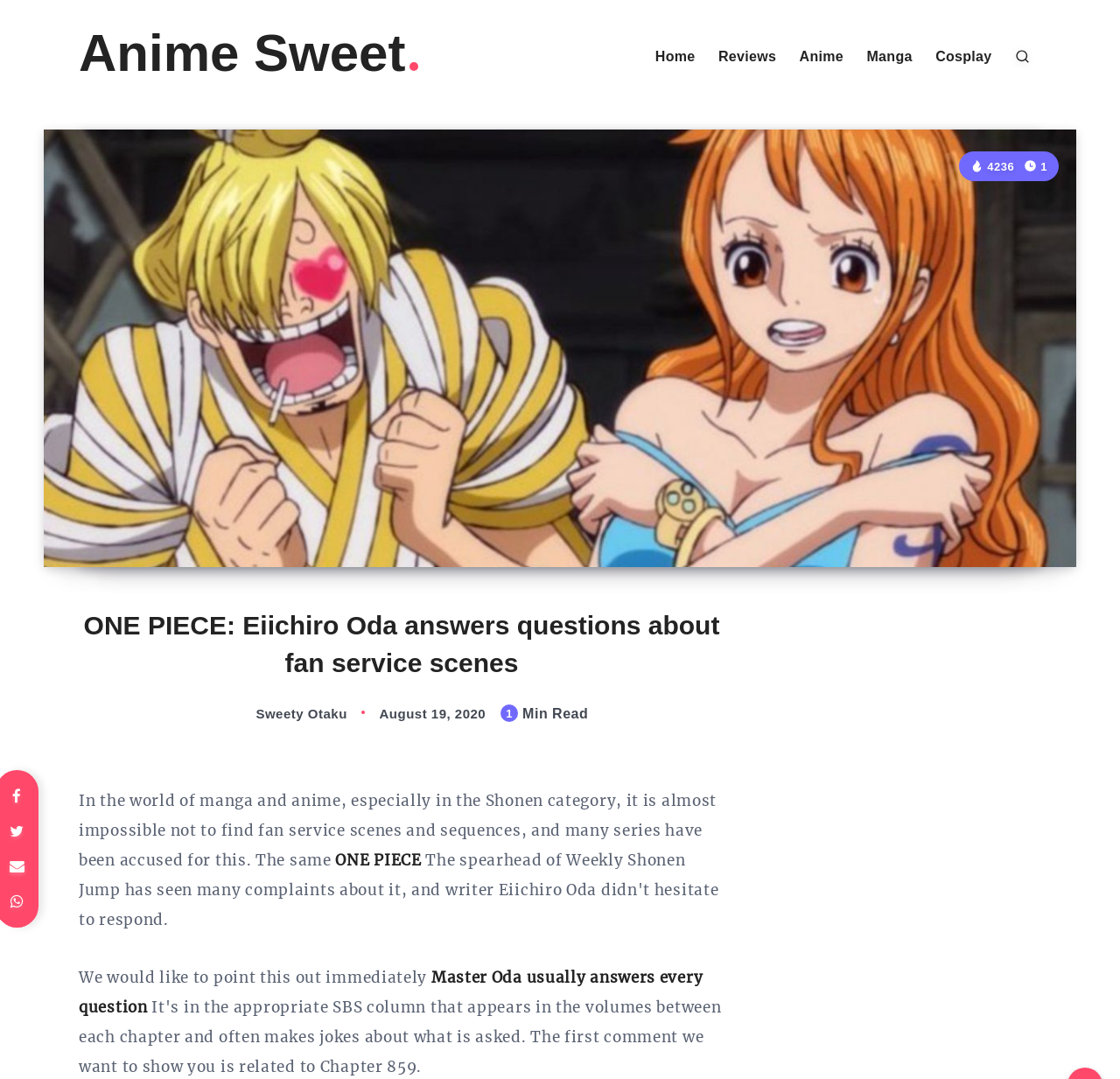Determine the bounding box coordinates of the area to click in order to meet this instruction: "Read the 'ONE PIECE: Eiichiro Oda answers questions about fan service scenes' article".

[0.07, 0.562, 0.647, 0.632]